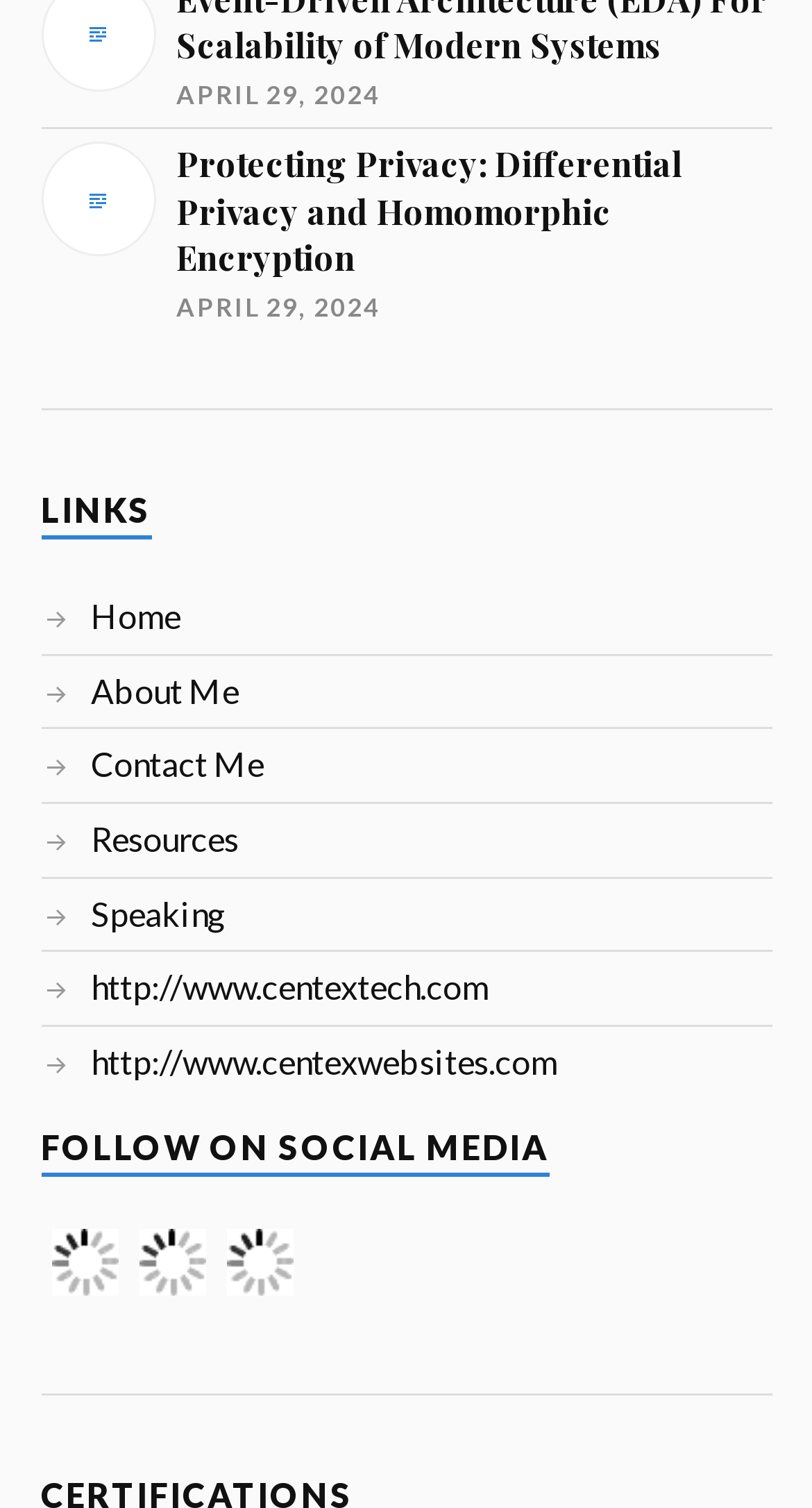Using the provided element description: "Gallery", determine the bounding box coordinates of the corresponding UI element in the screenshot.

None